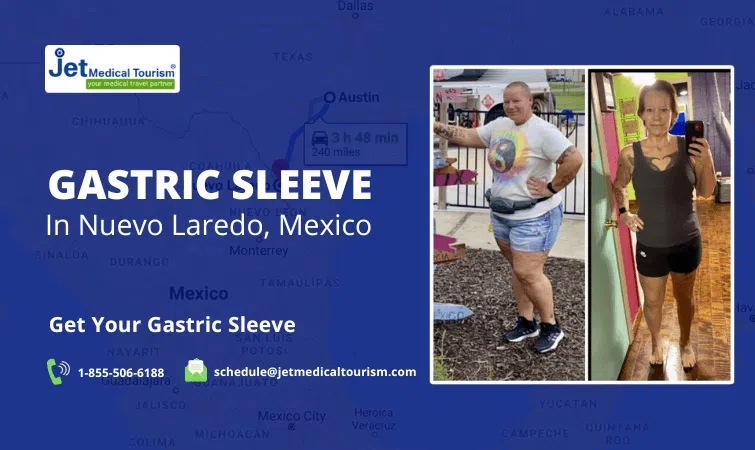Analyze the image and deliver a detailed answer to the question: What is the purpose of the contact details at the bottom?

The contact details, including a phone number and email address, are provided at the bottom of the image, suggesting that they are intended for potential patients to inquire about the gastric sleeve procedure.